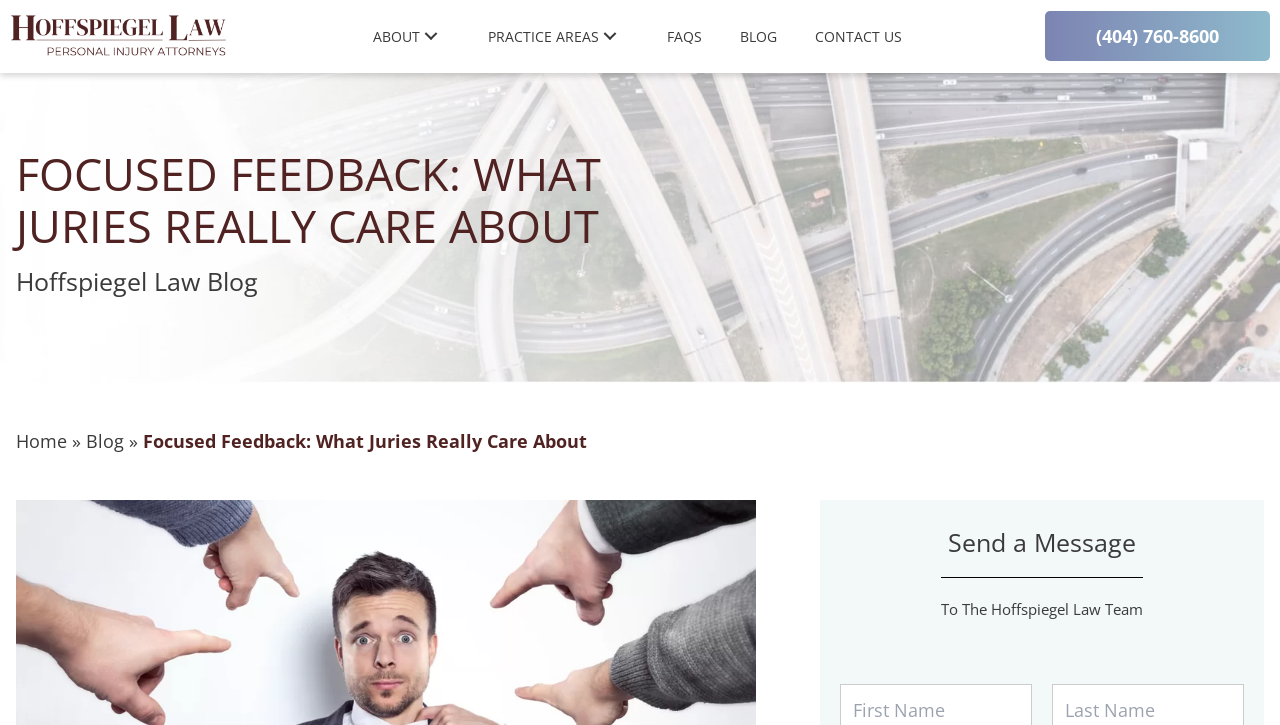Can you find the bounding box coordinates for the element to click on to achieve the instruction: "Click the Home link"?

[0.012, 0.592, 0.052, 0.625]